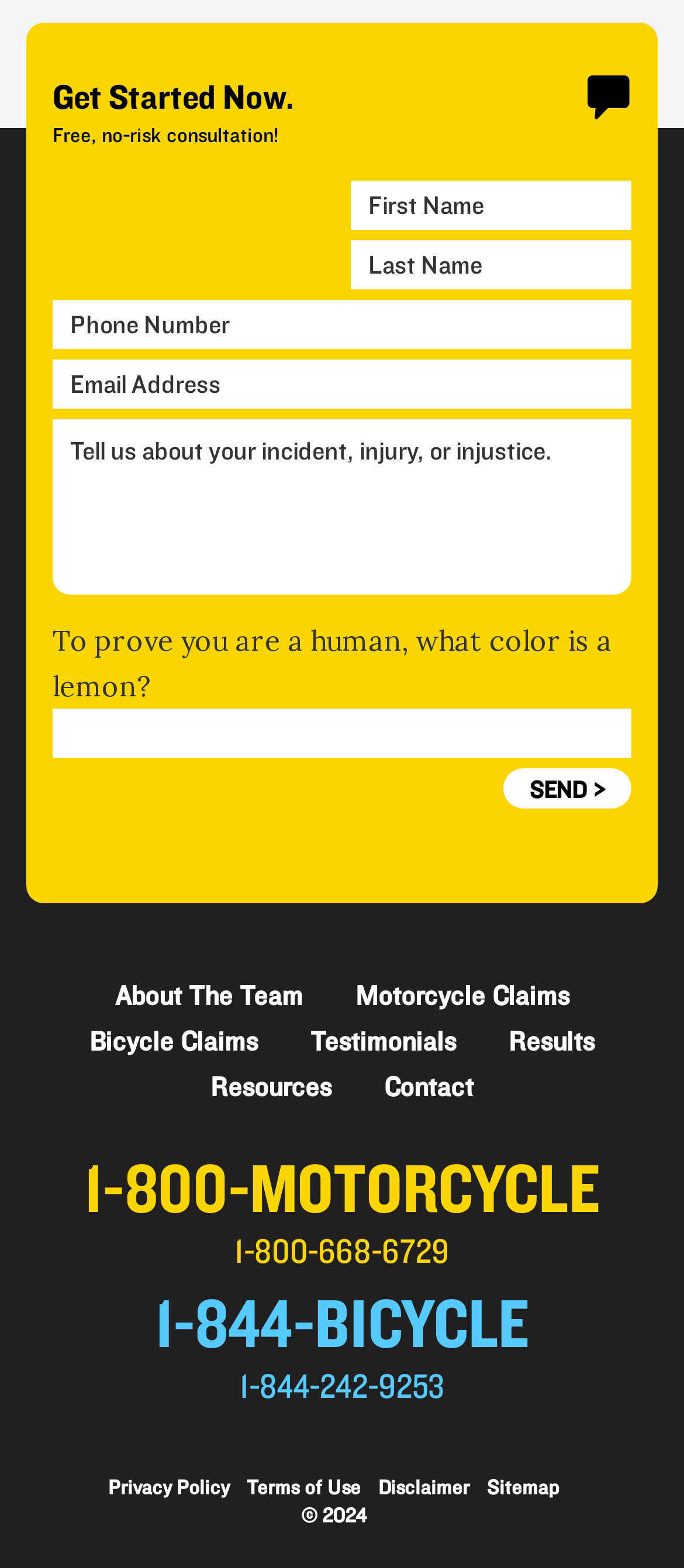How many text boxes are present in the contact form?
Based on the screenshot, answer the question with a single word or phrase.

5